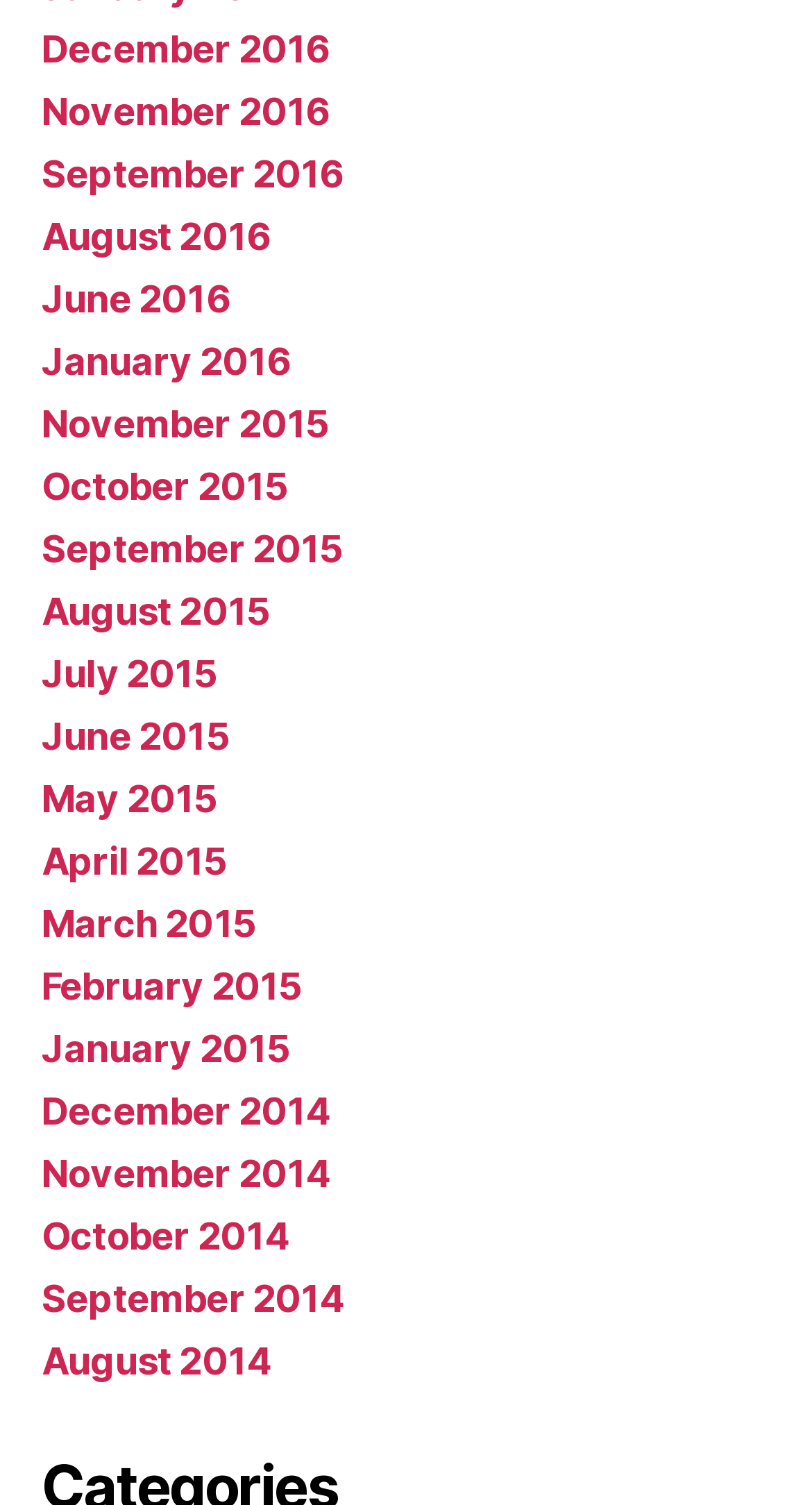Identify the bounding box coordinates of the clickable section necessary to follow the following instruction: "view December 2016". The coordinates should be presented as four float numbers from 0 to 1, i.e., [left, top, right, bottom].

[0.051, 0.017, 0.406, 0.046]